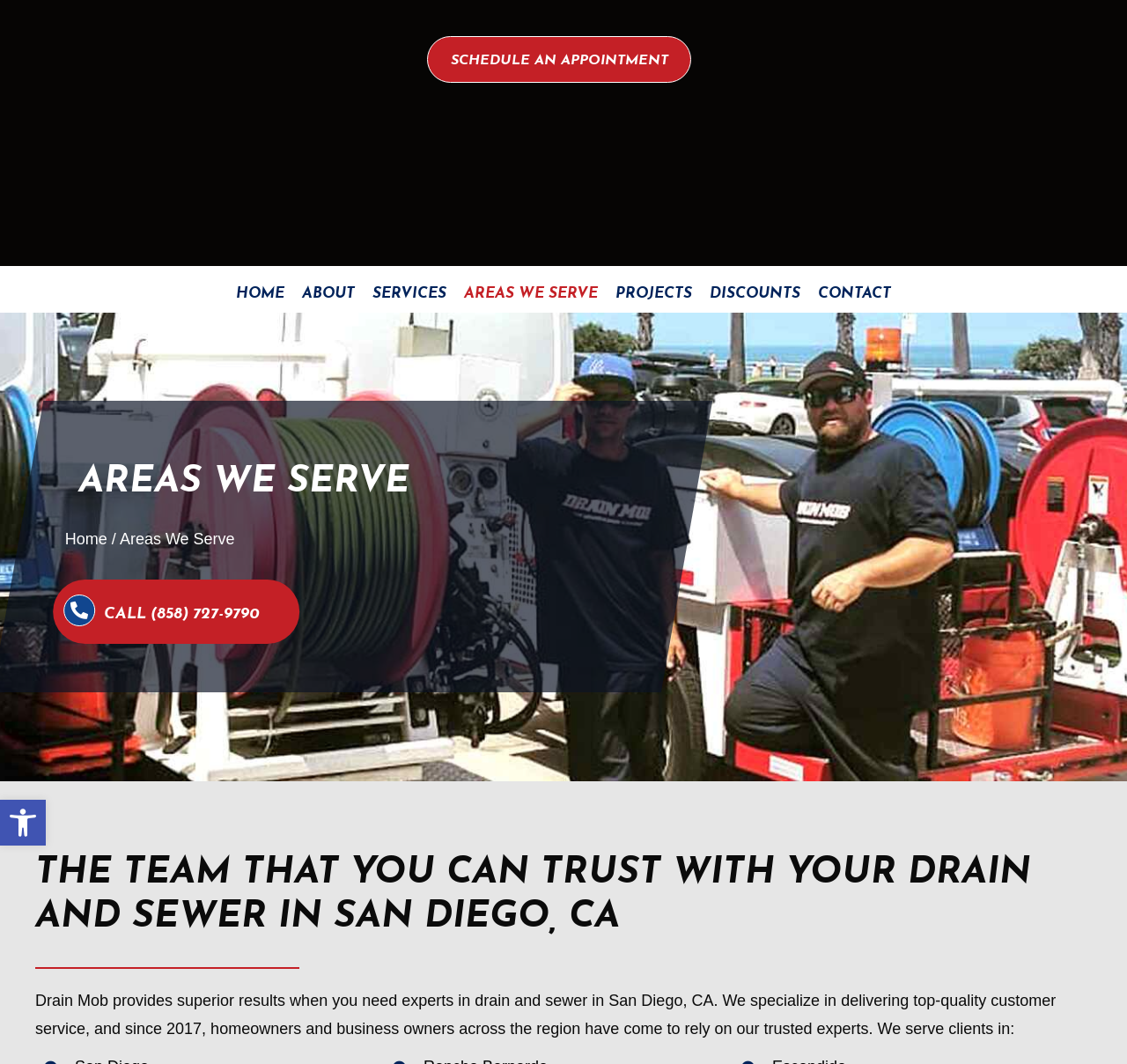Convey a detailed summary of the webpage, mentioning all key elements.

The webpage is about Drain Mob, a locally owned and operated drain and sewer company in San Diego, CA. At the top, there is a button to schedule an appointment, and a link to the company's homepage, accompanied by the company's logo. 

Below the top section, there is a main navigation menu with links to various pages, including Home, About, Services, Areas We Serve, Projects, Discounts, and Contact. 

In the main content area, there is a section highlighting the company's expertise in drain and sewer services in San Diego, CA. This section is headed by a title that reads "THE TEAM THAT YOU CAN TRUST WITH YOUR DRAIN AND SEWER IN SAN DIEGO, CA". 

Below this title, there is a paragraph of text that describes the company's services and its commitment to customer satisfaction since 2017. The text also mentions that the company serves clients in various areas. 

On the right side of the page, there is a call-to-action section with a phone number and a link to call the company. This section is accompanied by a small table layout. 

At the bottom of the page, there is a button to open the toolbar accessibility tools, accompanied by an image of the accessibility tools icon.